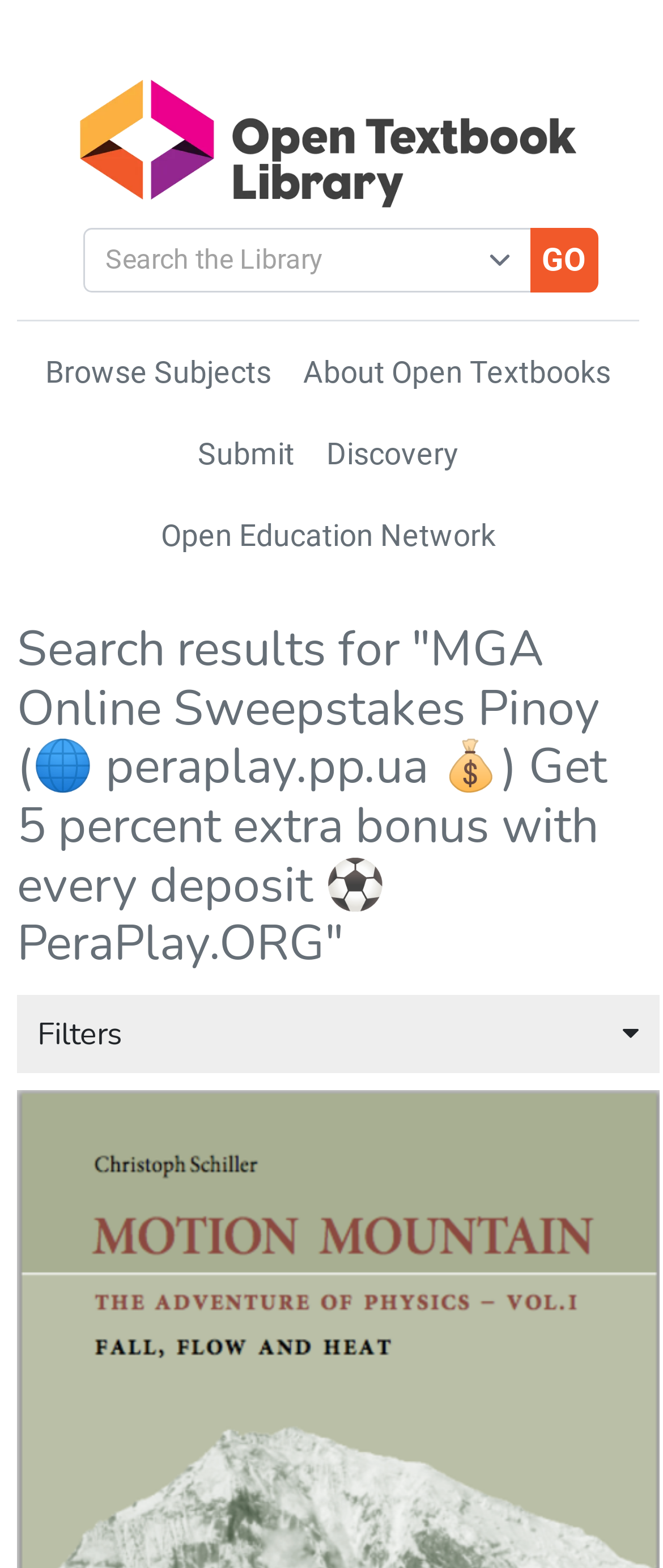Please provide a detailed answer to the question below based on the screenshot: 
How many links are available in the top section?

The top section of the webpage contains three links: 'Library Home', 'Browse Subjects', and 'About Open Textbooks'. These links are likely to navigate users to different sections of the website.